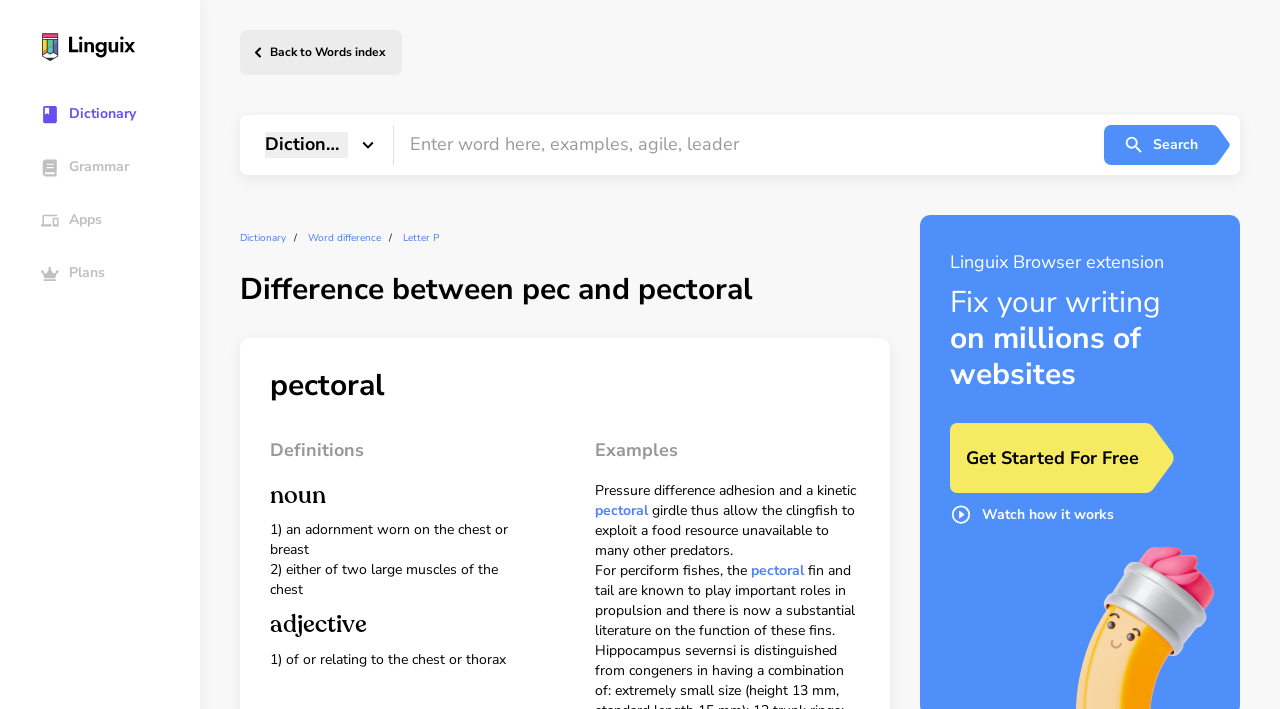Offer an in-depth caption of the entire webpage.

The webpage is about the difference between "pec" and "pectoral" and is part of the Linguix.com website. At the top left, there is a Linguix logo and a link to the main page. Below the logo, there are four links to different sections of the website: Dictionary, Grammar, Apps, and Plans. 

On the right side of the top section, there is a search bar with a textbox to enter a word and a search button. Below the search bar, there are three links: "Back to Words index", "Dictionary", and "Word difference". 

The main content of the webpage is divided into sections. The first section is titled "Difference between pec and pectoral" and has three subsections: "Definitions", "Examples", and "adjective". The "Definitions" section explains the meanings of "pec" and "pectoral" as a noun, and the "Examples" section provides sentences using these words. 

On the right side of the webpage, there is a section promoting the Linguix Browser extension, with a heading "Linguix Browser extension" and two paragraphs of text. Below this section, there are two links: "Get Started For Free" and "Watch how it works", with an image next to the second link.